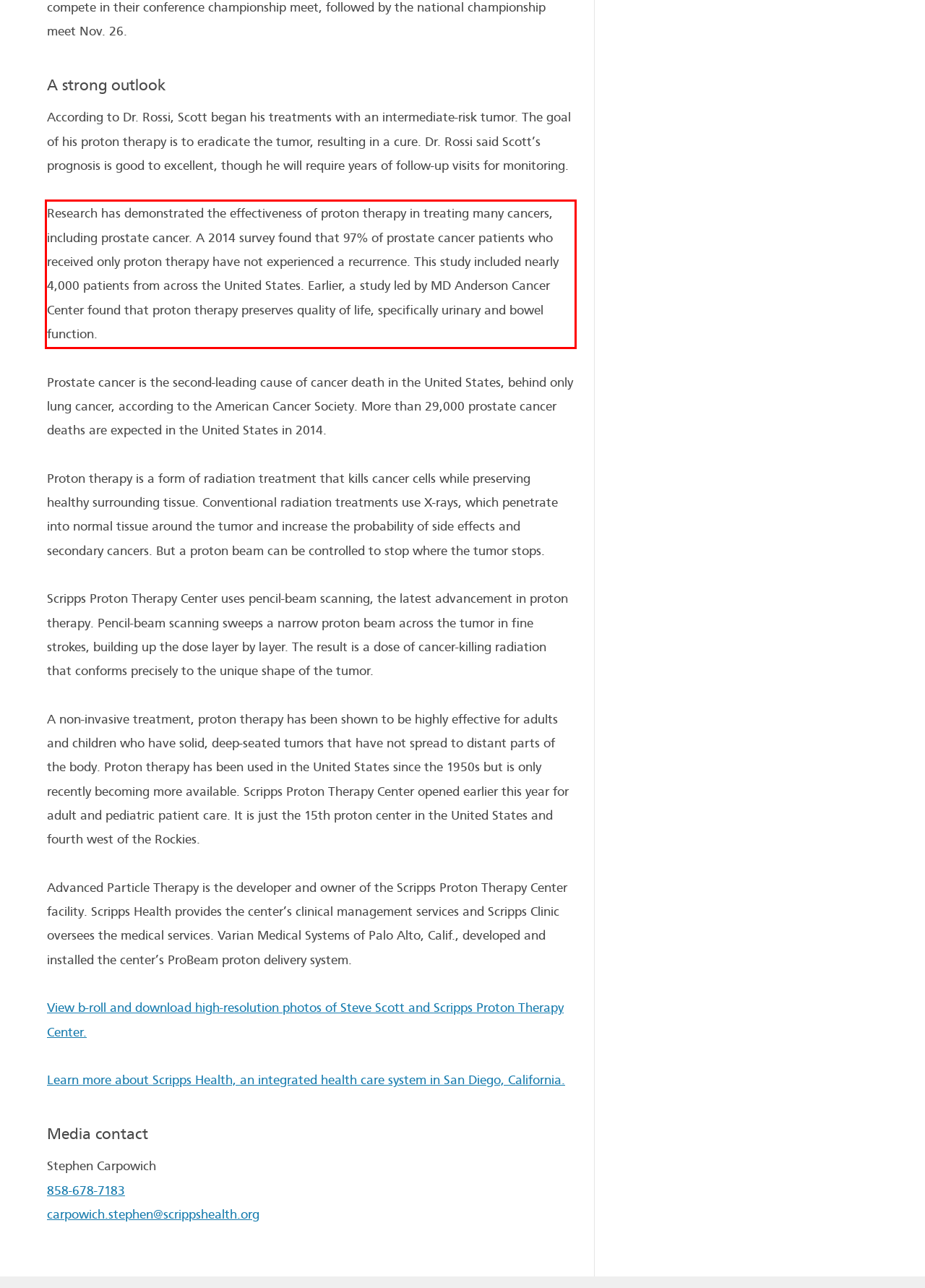You are given a screenshot showing a webpage with a red bounding box. Perform OCR to capture the text within the red bounding box.

Research has demonstrated the effectiveness of proton therapy in treating many cancers, including prostate cancer. A 2014 survey found that 97% of prostate cancer patients who received only proton therapy have not experienced a recurrence. This study included nearly 4,000 patients from across the United States. Earlier, a study led by MD Anderson Cancer Center found that proton therapy preserves quality of life, specifically urinary and bowel function.